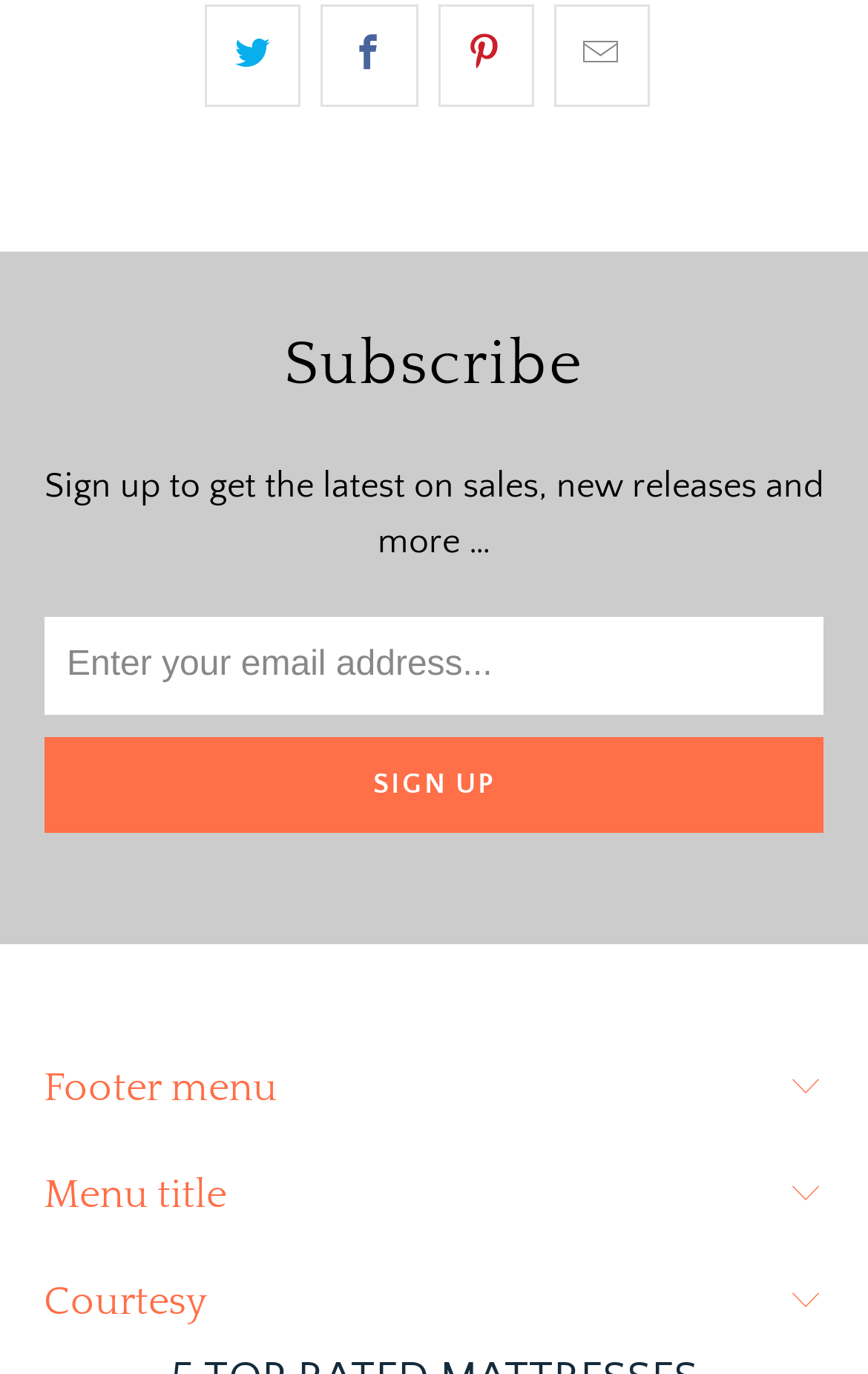Determine the bounding box for the UI element as described: "name="contact[email]" placeholder="Enter your email address..."". The coordinates should be represented as four float numbers between 0 and 1, formatted as [left, top, right, bottom].

[0.051, 0.449, 0.949, 0.52]